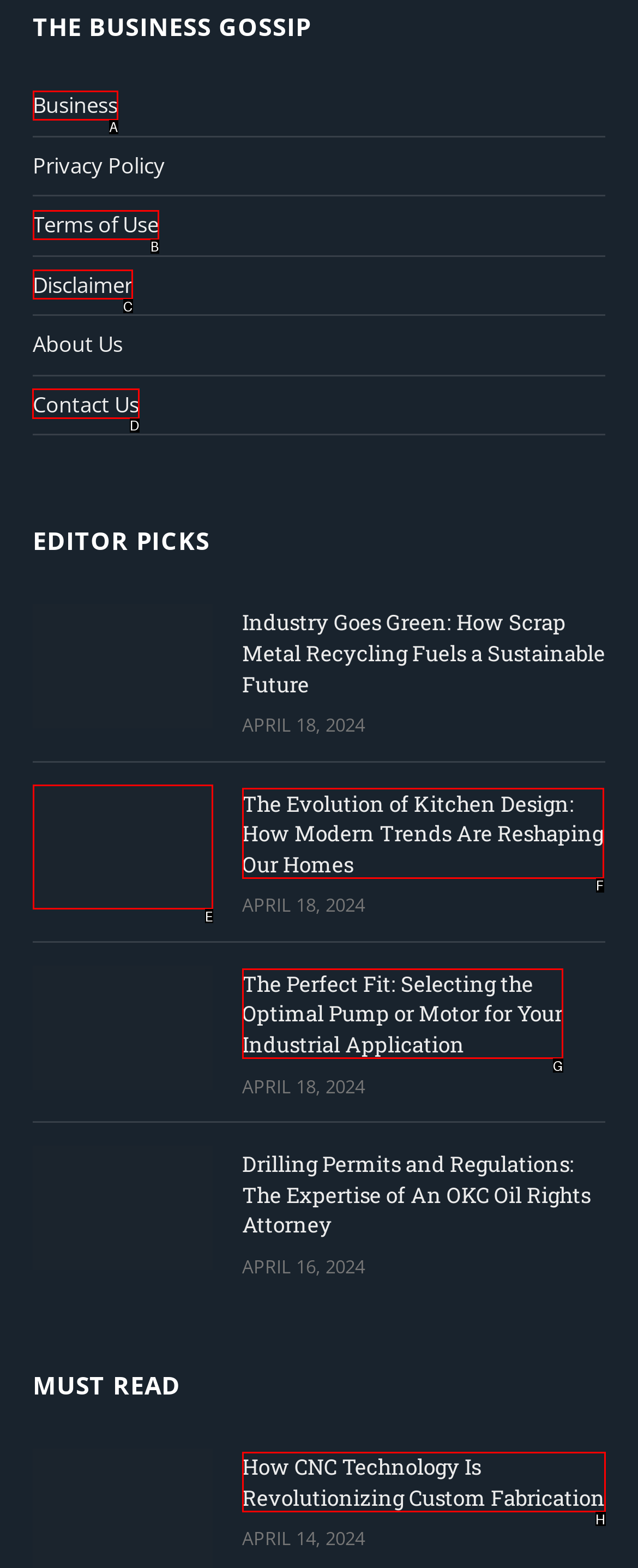Identify the letter of the UI element needed to carry out the task: Click on the 'Contact Us' link
Reply with the letter of the chosen option.

D